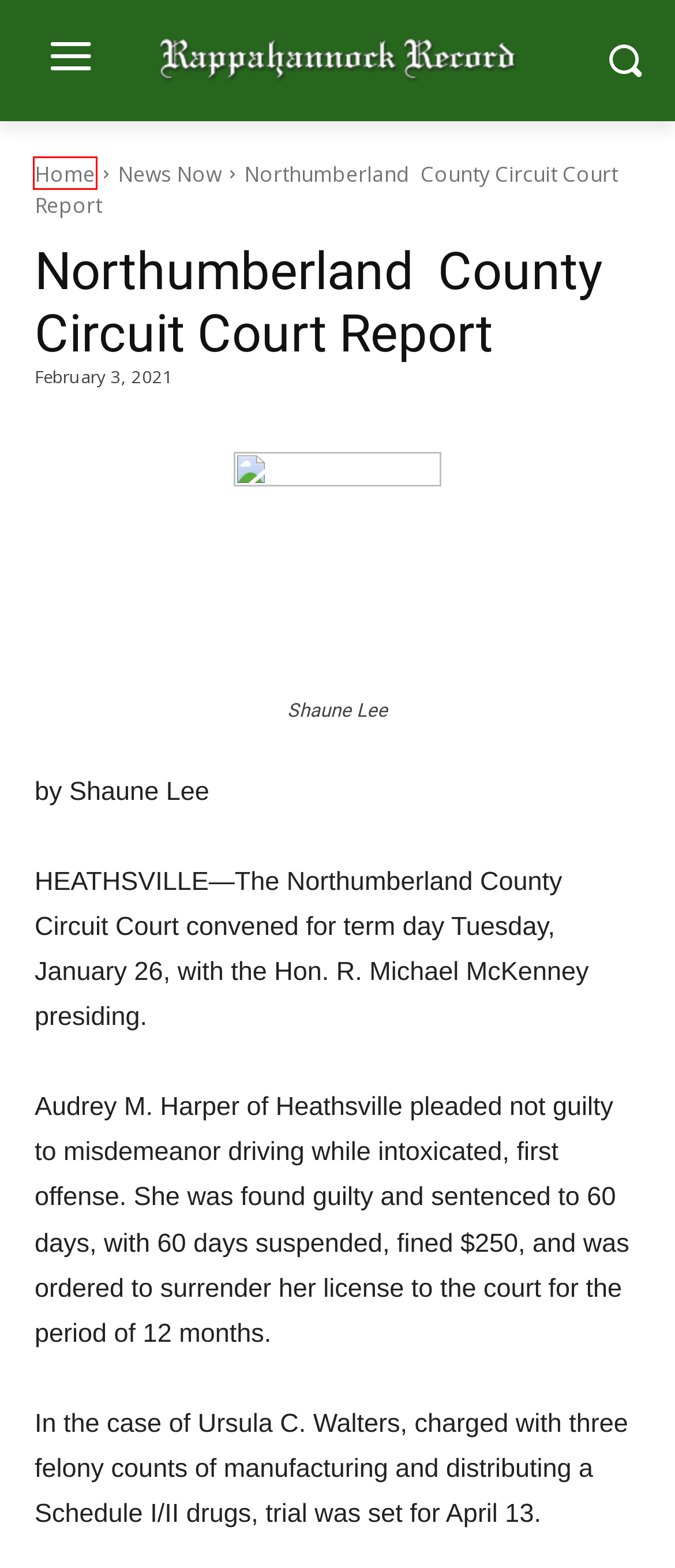After examining the screenshot of a webpage with a red bounding box, choose the most accurate webpage description that corresponds to the new page after clicking the element inside the red box. Here are the candidates:
A. News Now Archives - Rappahannock Record
B. The Rappahannock Record - Rappahannock Record
C. Electronic Edition - Rappahannock Record
D. Sheriffs’ Reports 02-04-21 - Rappahannock Record
E. Obituary Guidelines - Rappahannock Record
F. Submit news - Rappahannock Record
G. Printing Needs - Rappahannock Record
H. Novak and Mumford recognized for service to youth - Rappahannock Record

B